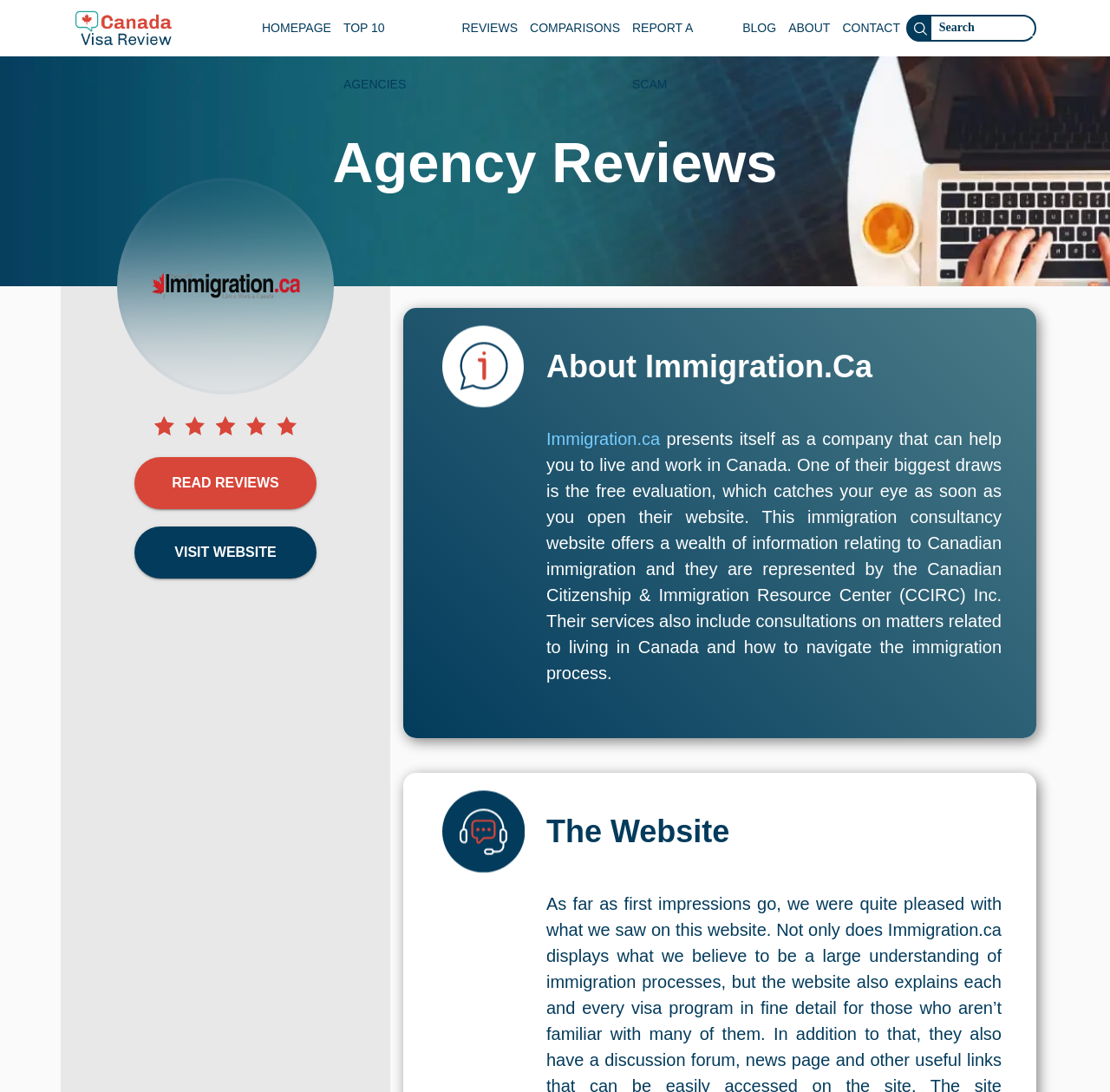Please pinpoint the bounding box coordinates for the region I should click to adhere to this instruction: "Read reviews".

[0.121, 0.418, 0.285, 0.466]